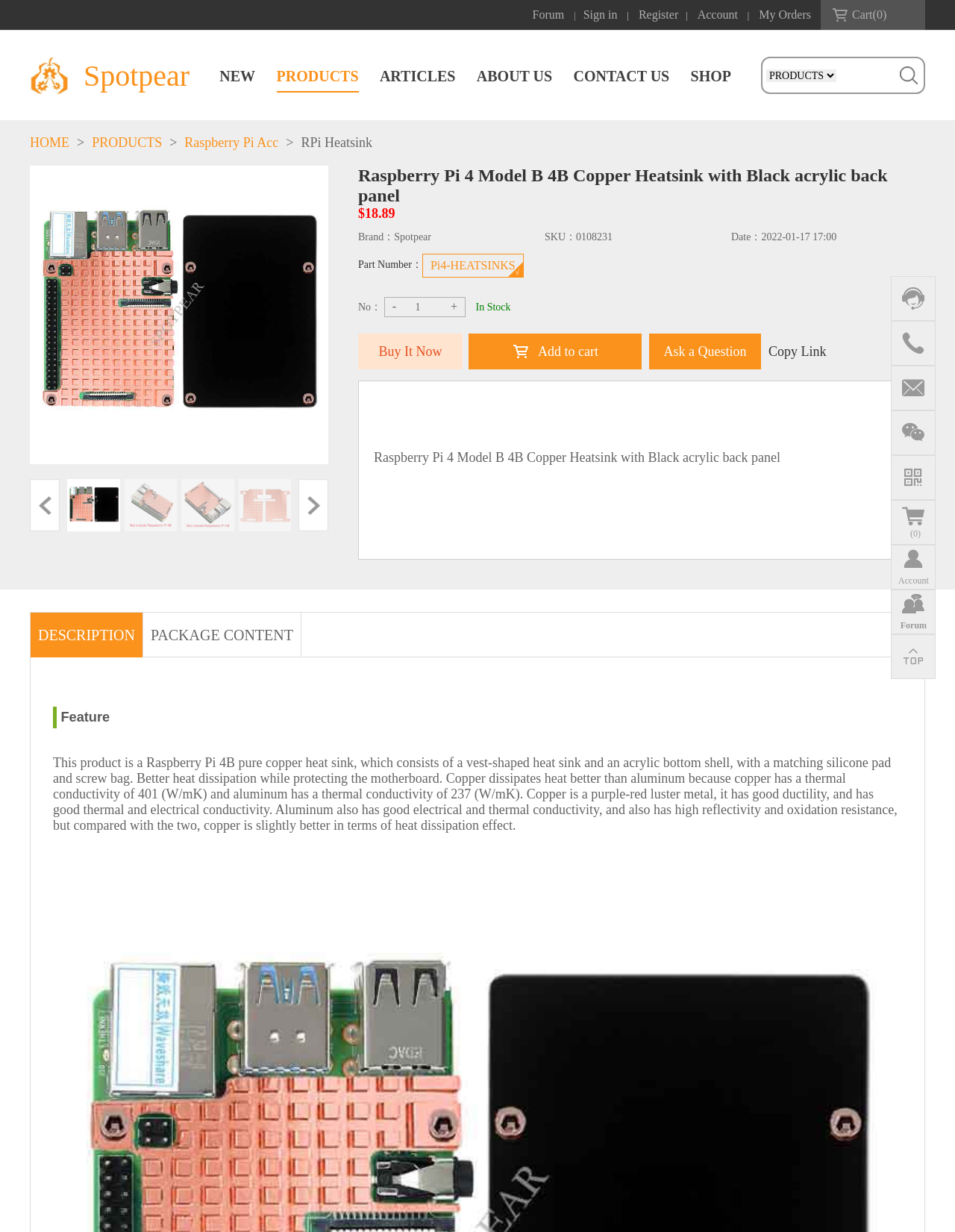What is the text of the webpage's headline?

Raspberry Pi 4 Model B 4B Copper Heatsink with Black acrylic back panel